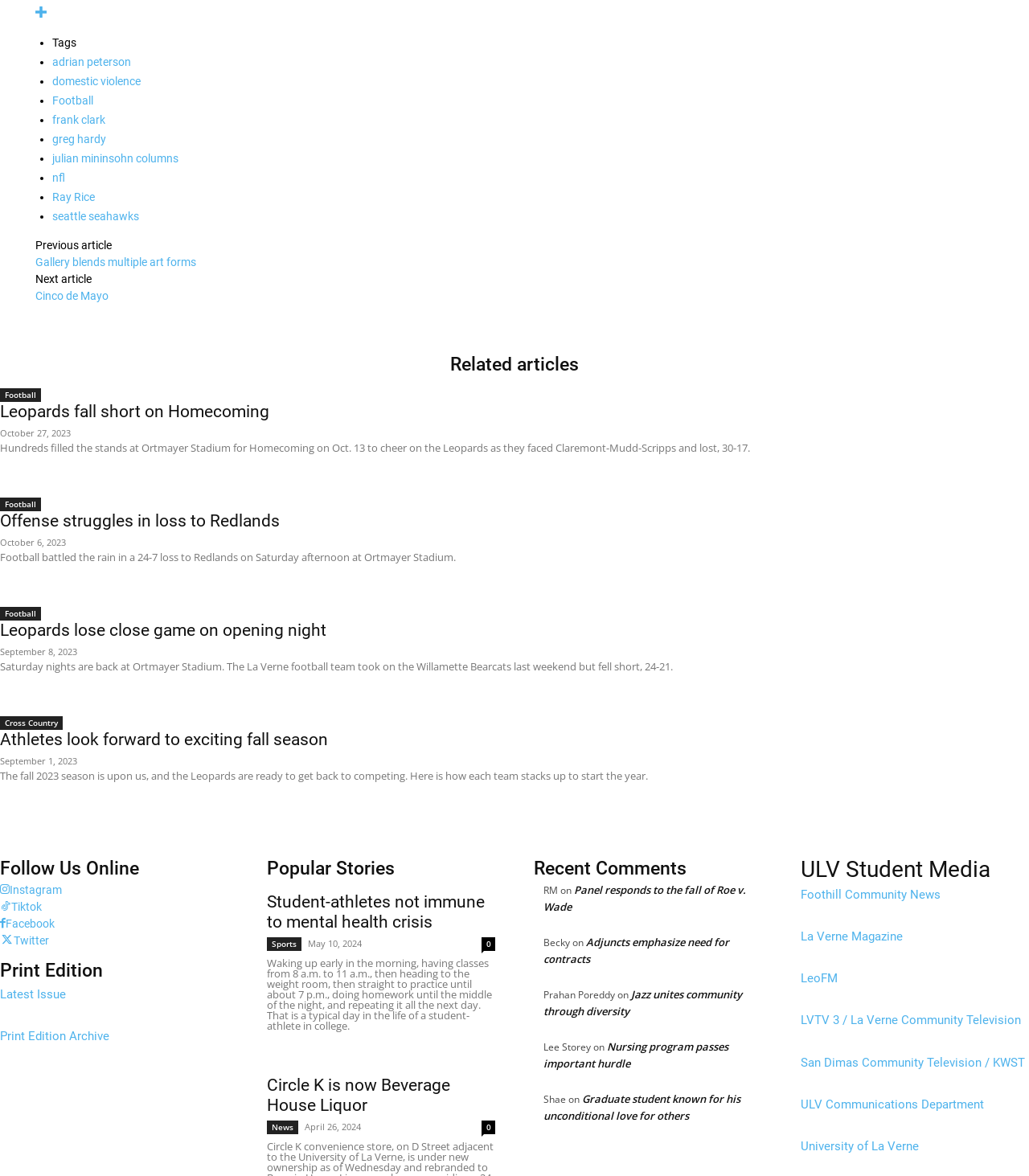Specify the bounding box coordinates of the element's region that should be clicked to achieve the following instruction: "Read the popular story 'Student-athletes not immune to mental health crisis'". The bounding box coordinates consist of four float numbers between 0 and 1, in the format [left, top, right, bottom].

[0.259, 0.759, 0.471, 0.792]